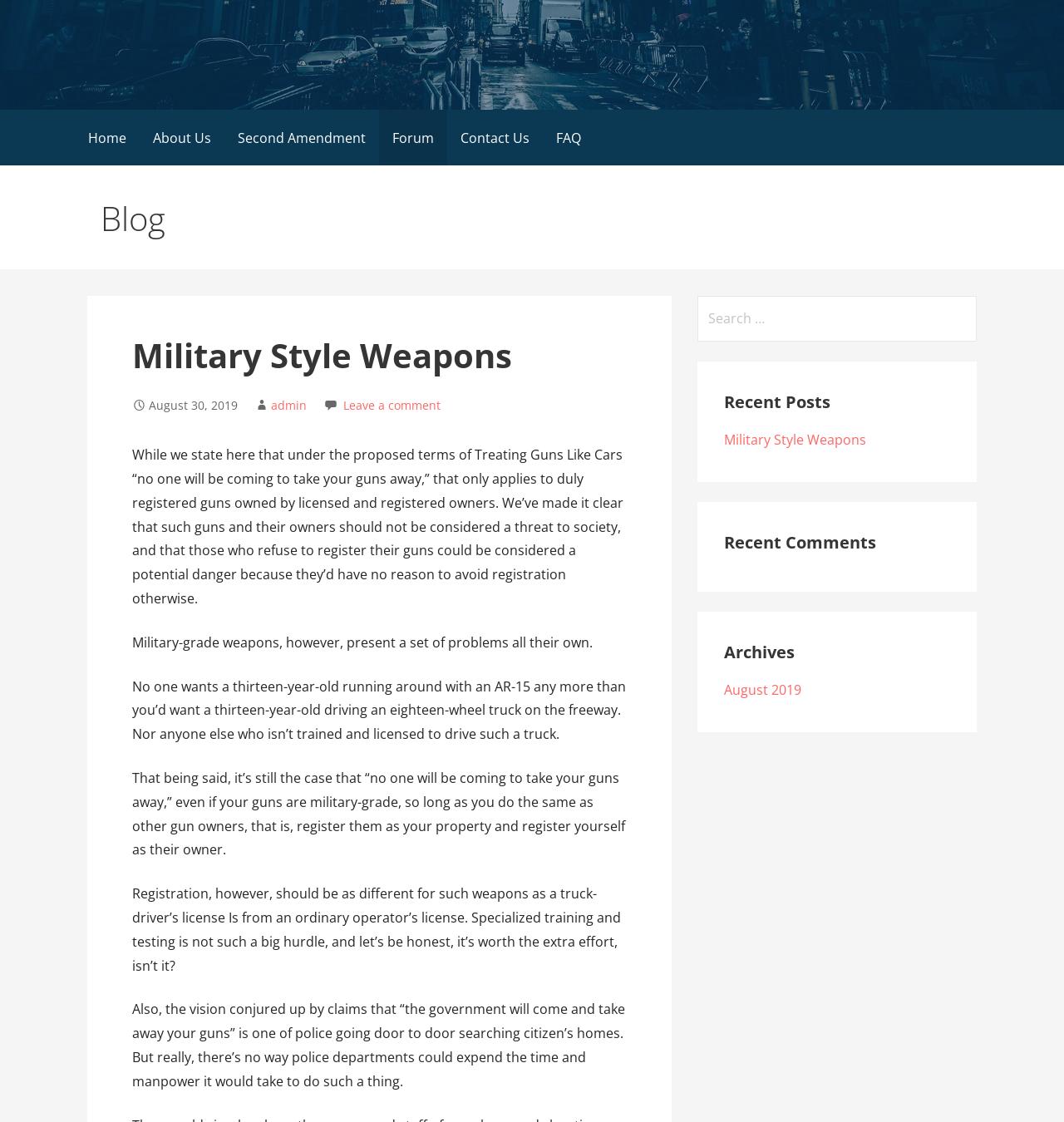Please specify the bounding box coordinates of the element that should be clicked to execute the given instruction: 'Search for something'. Ensure the coordinates are four float numbers between 0 and 1, expressed as [left, top, right, bottom].

[0.655, 0.264, 0.918, 0.305]